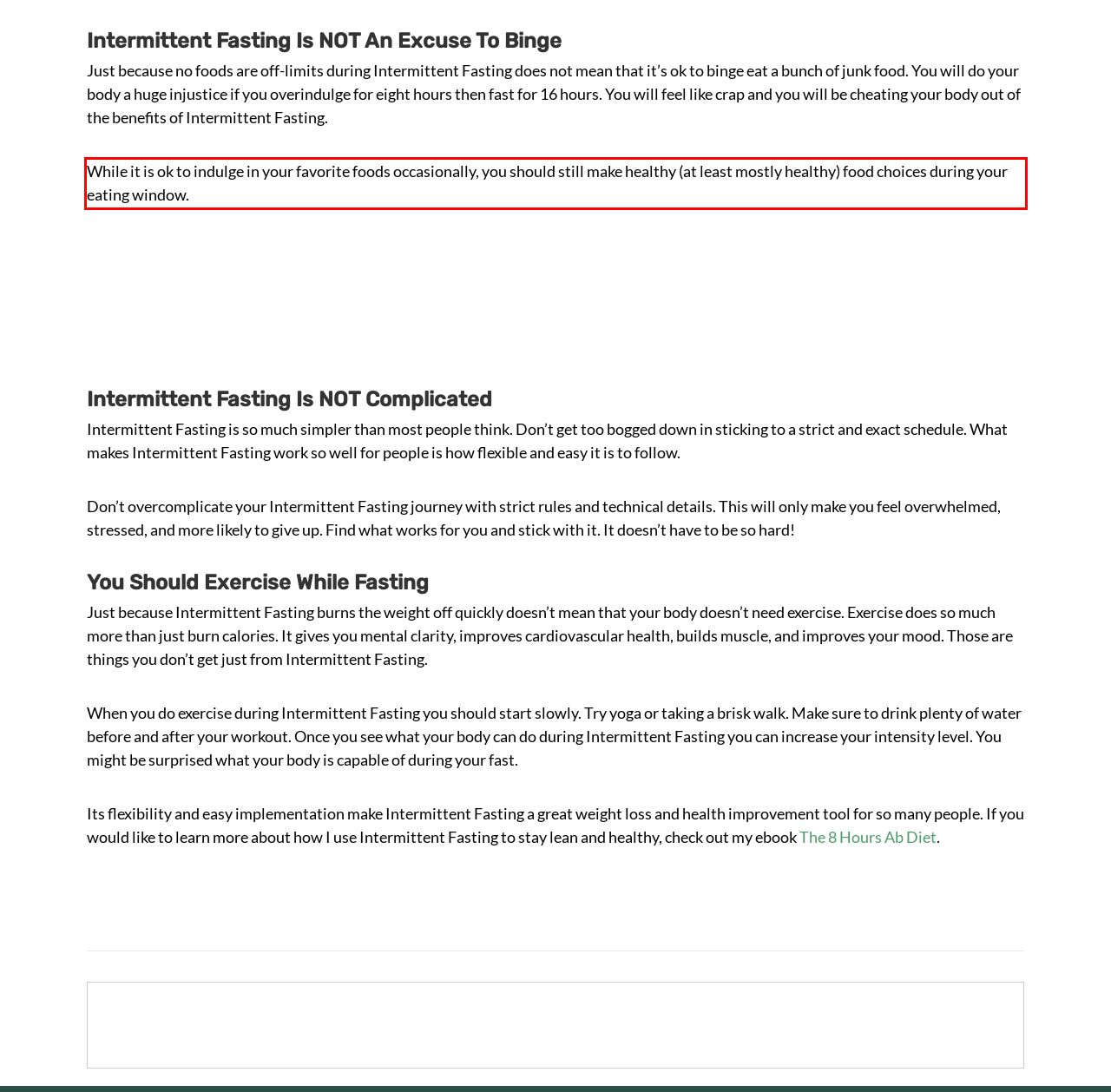Analyze the screenshot of a webpage where a red rectangle is bounding a UI element. Extract and generate the text content within this red bounding box.

While it is ok to indulge in your favorite foods occasionally, you should still make healthy (at least mostly healthy) food choices during your eating window.